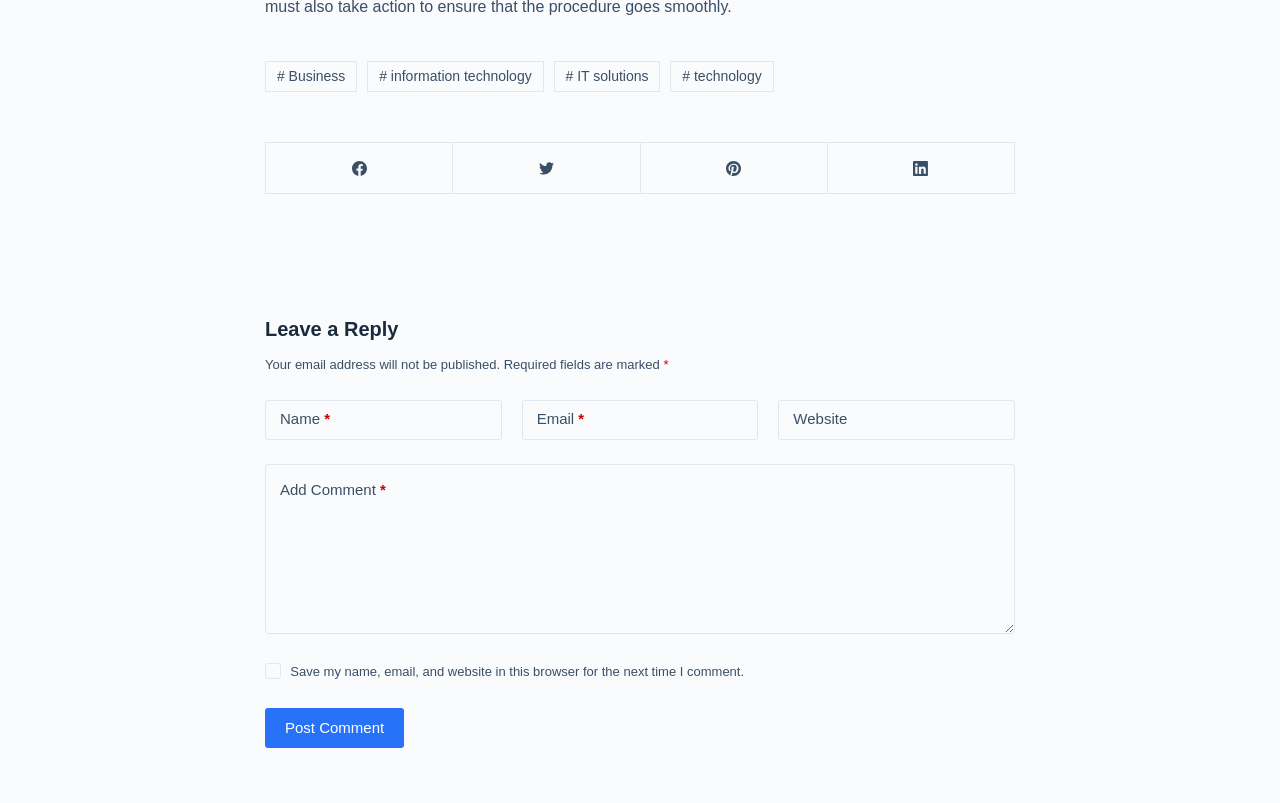Extract the bounding box coordinates for the UI element described by the text: "parent_node: Website name="url"". The coordinates should be in the form of [left, top, right, bottom] with values between 0 and 1.

[0.608, 0.498, 0.793, 0.547]